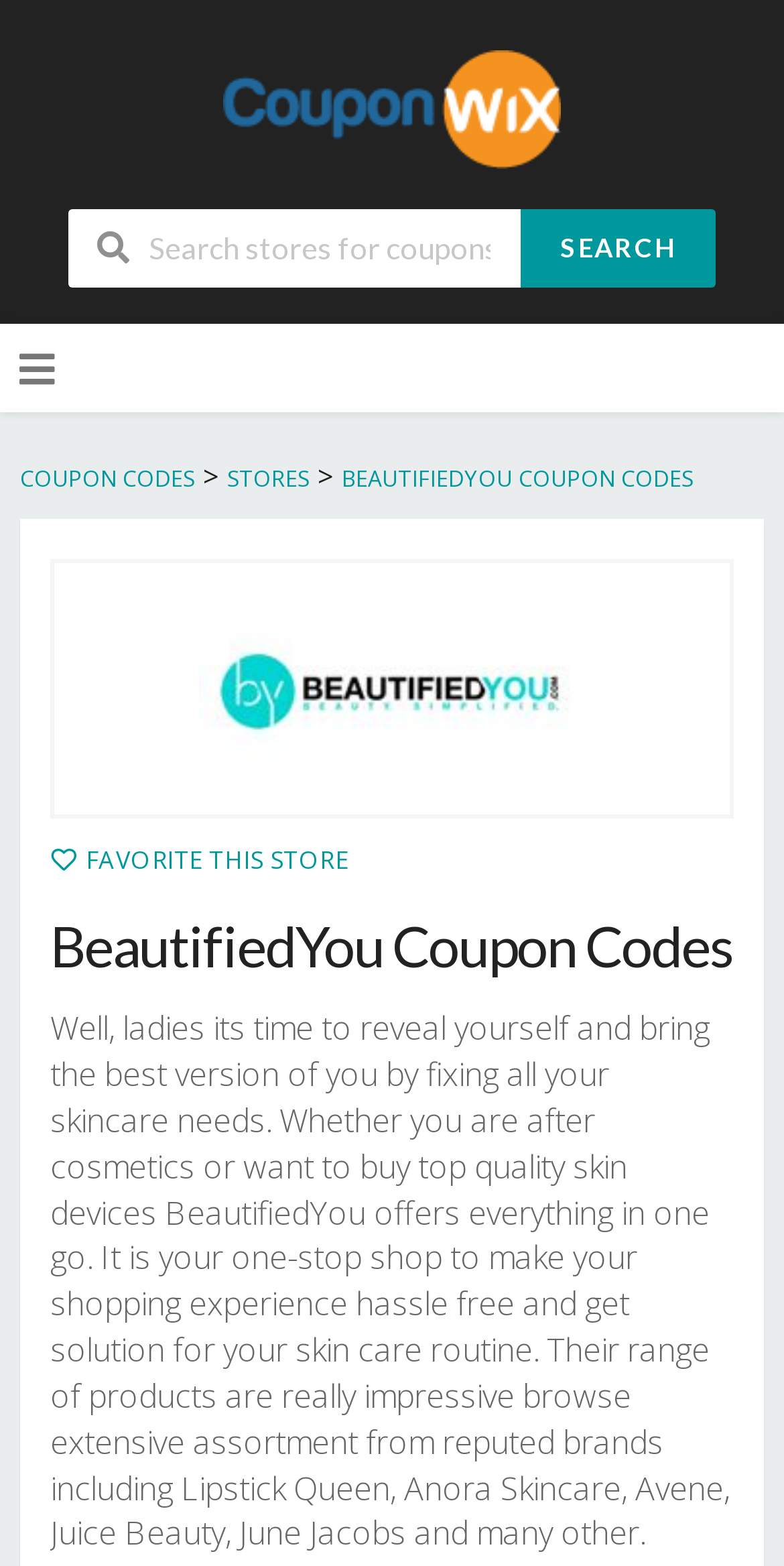Identify the bounding box for the UI element that is described as follows: "title="Shop BeautifiedYou Coupon Codes"".

[0.064, 0.356, 0.936, 0.523]